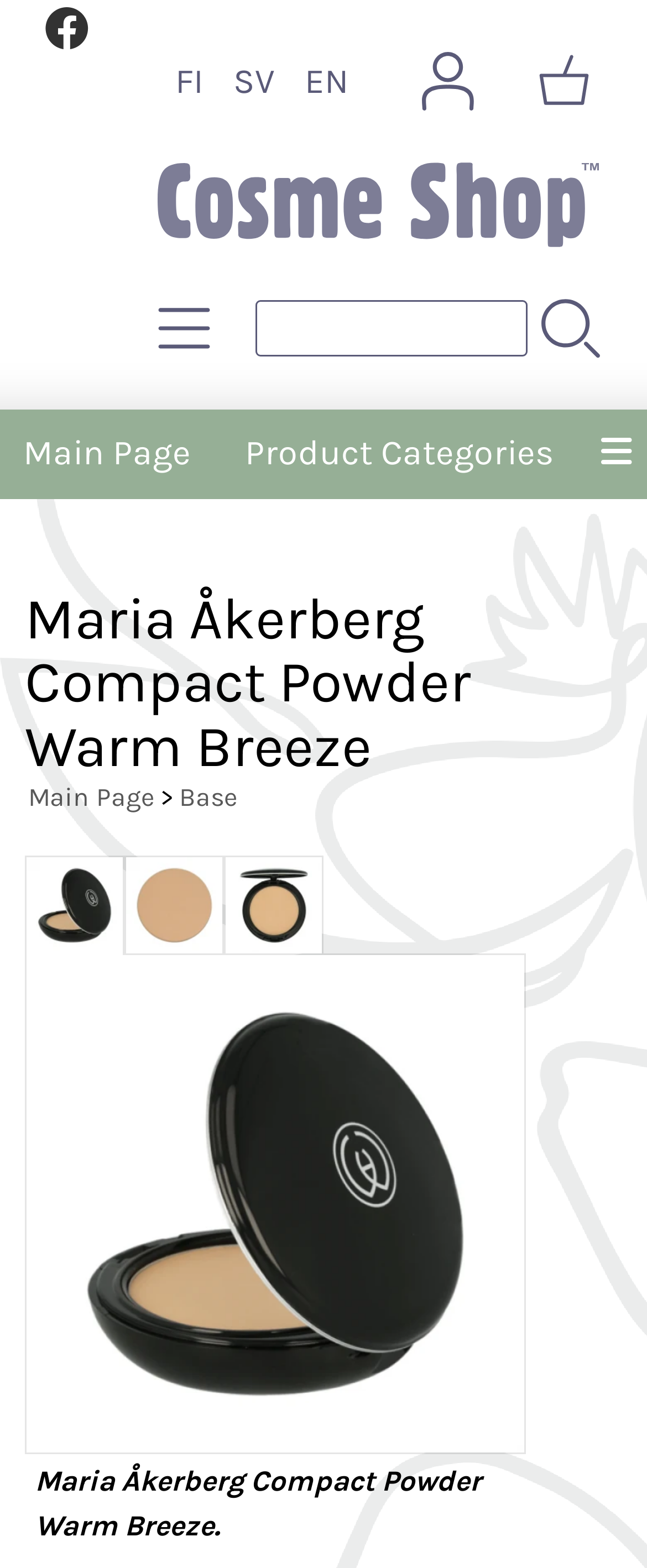From the element description: "Main Page", extract the bounding box coordinates of the UI element. The coordinates should be expressed as four float numbers between 0 and 1, in the order [left, top, right, bottom].

[0.0, 0.261, 0.331, 0.318]